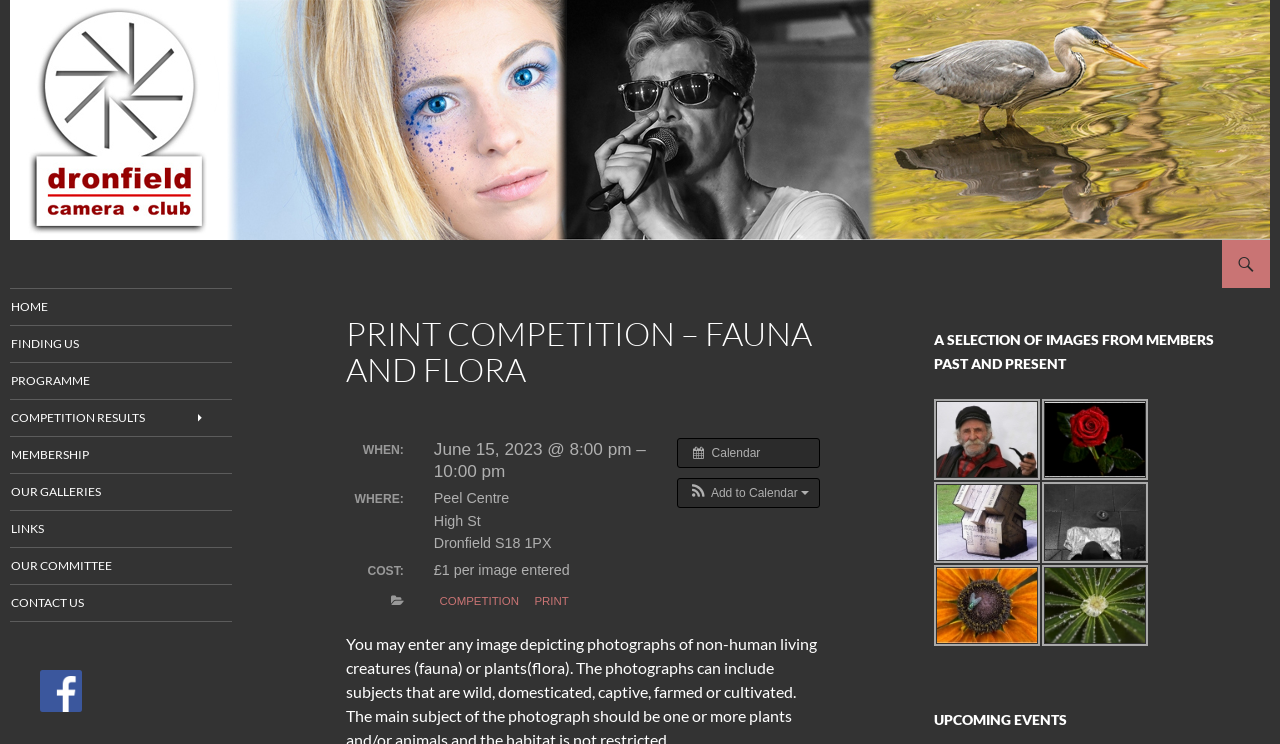What is the date of the print competition?
Based on the screenshot, provide a one-word or short-phrase response.

June 15, 2023